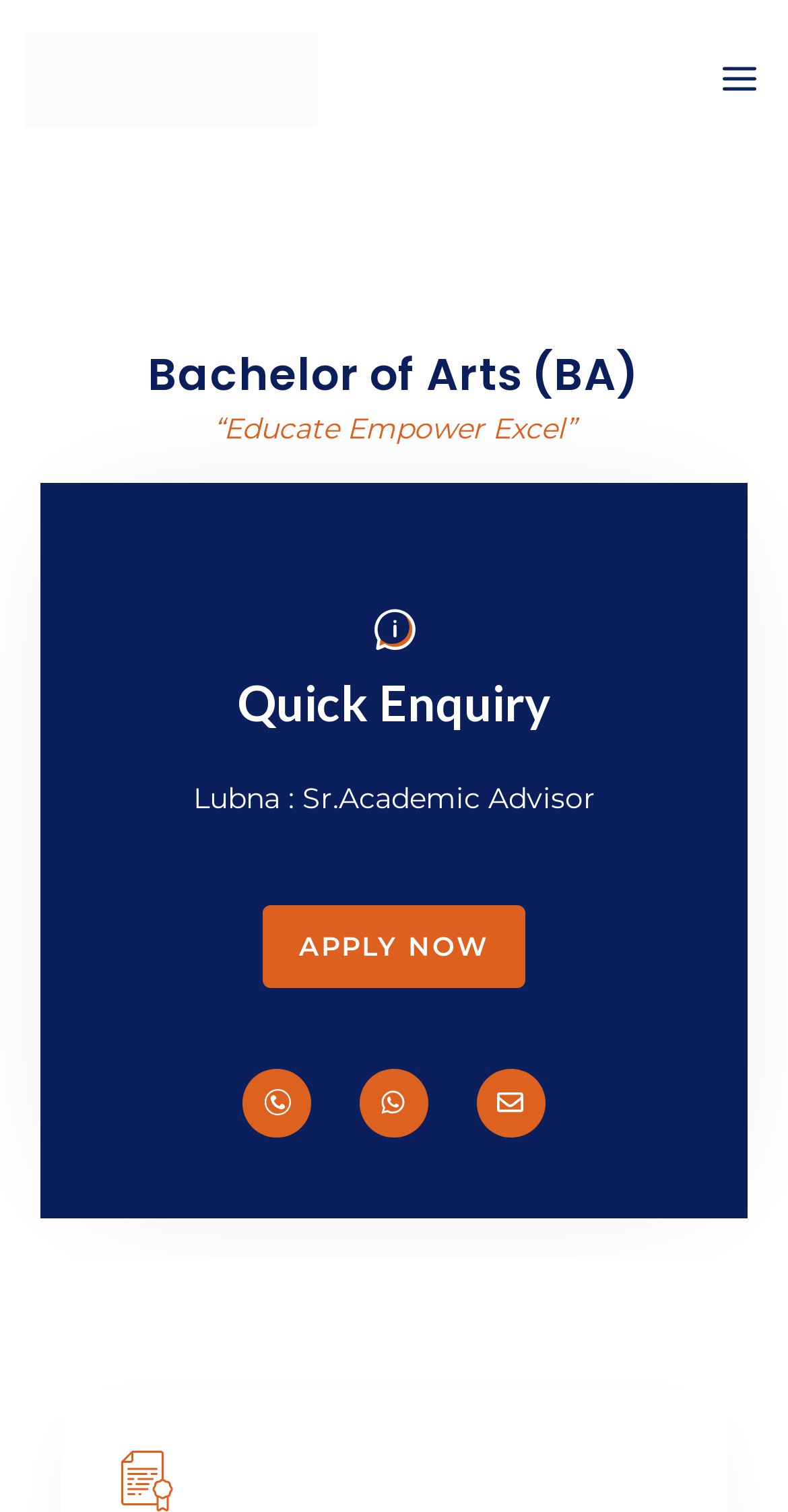Please determine the bounding box coordinates for the element with the description: "alt="EDZIP EDUCATIONAL CONSULTANCY"".

[0.03, 0.039, 0.402, 0.063]